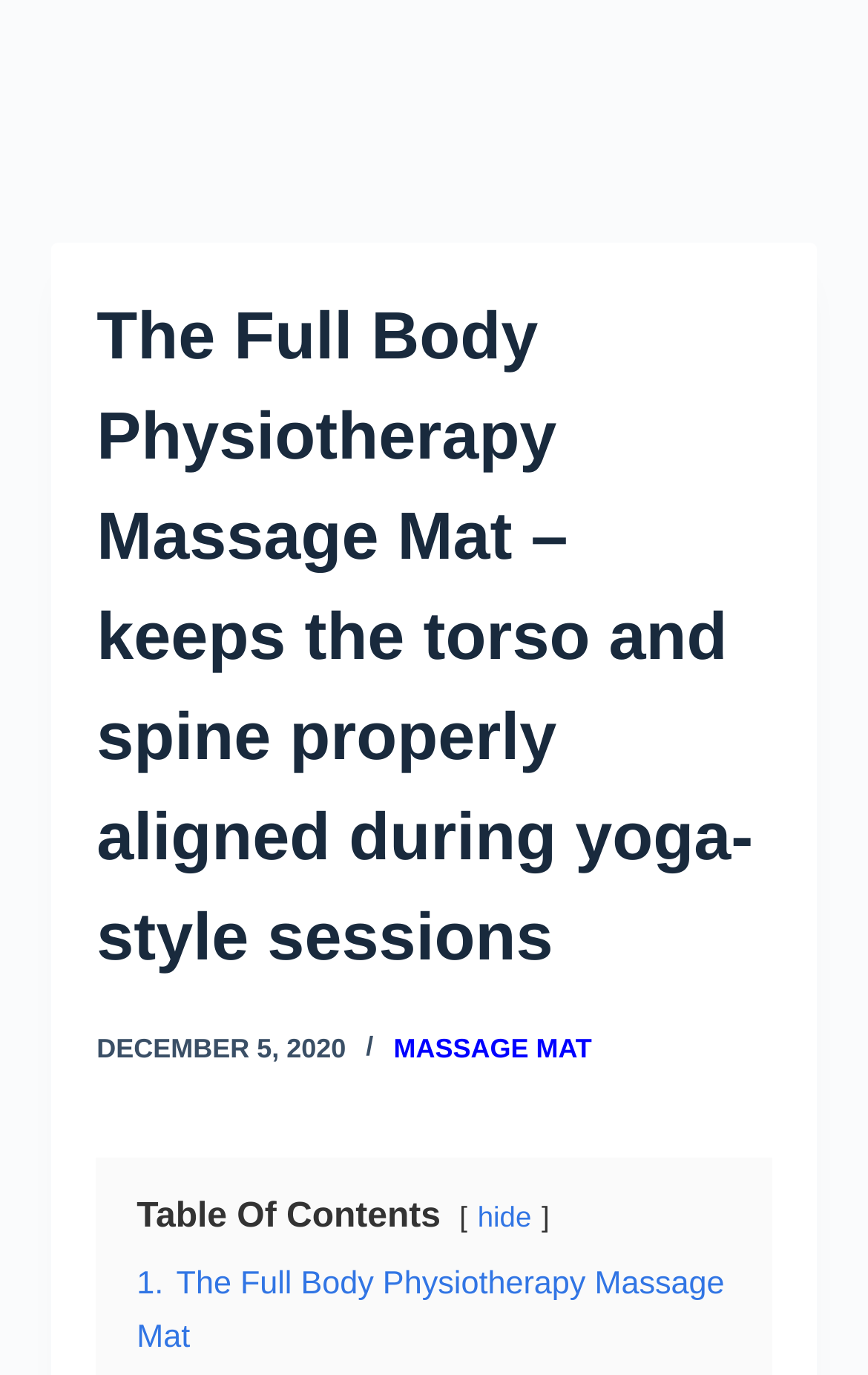Extract the bounding box coordinates for the UI element described by the text: "The Mind Relaxer". The coordinates should be in the form of [left, top, right, bottom] with values between 0 and 1.

[0.391, 0.321, 0.694, 0.349]